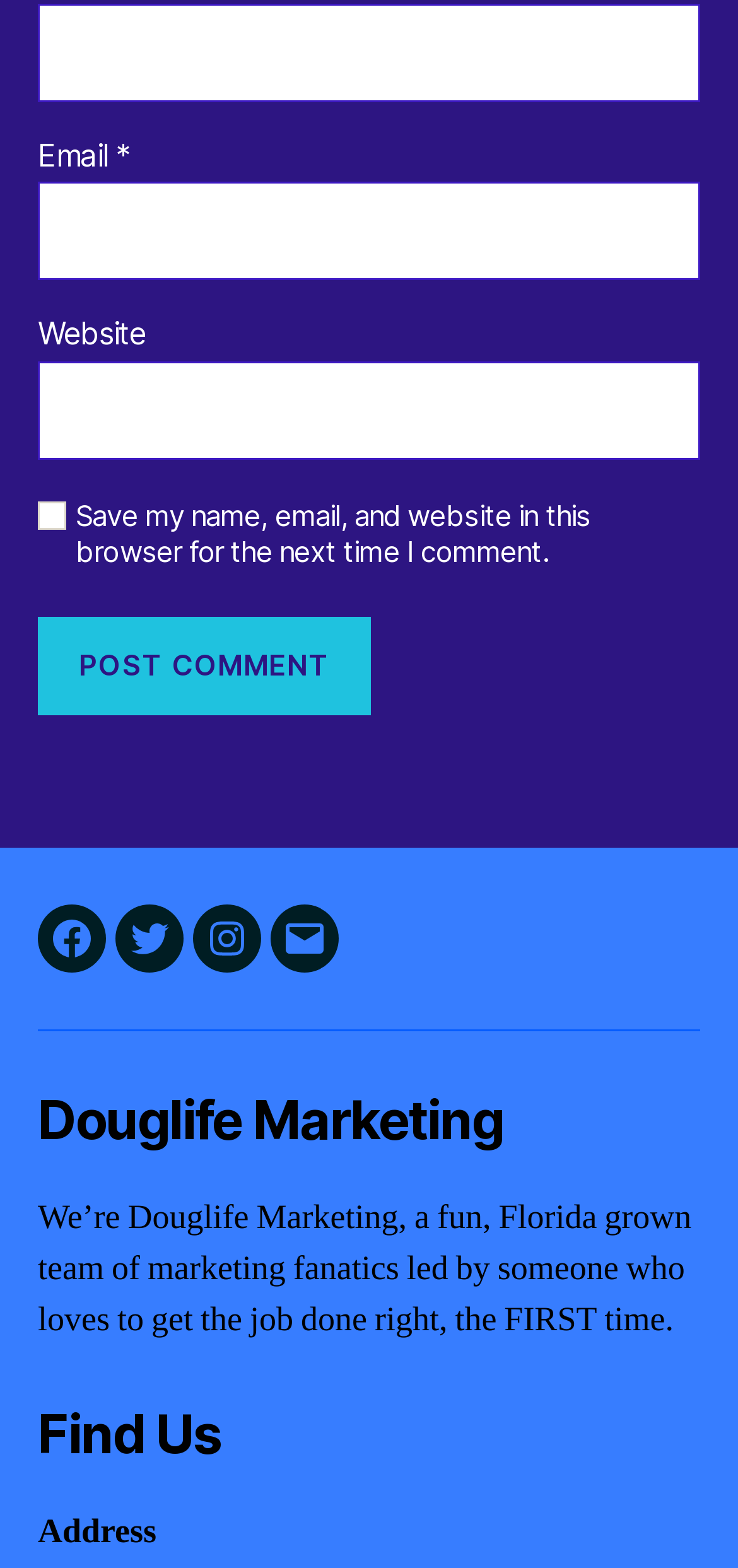Identify the bounding box coordinates for the element that needs to be clicked to fulfill this instruction: "Click the Post Comment button". Provide the coordinates in the format of four float numbers between 0 and 1: [left, top, right, bottom].

[0.051, 0.394, 0.503, 0.456]